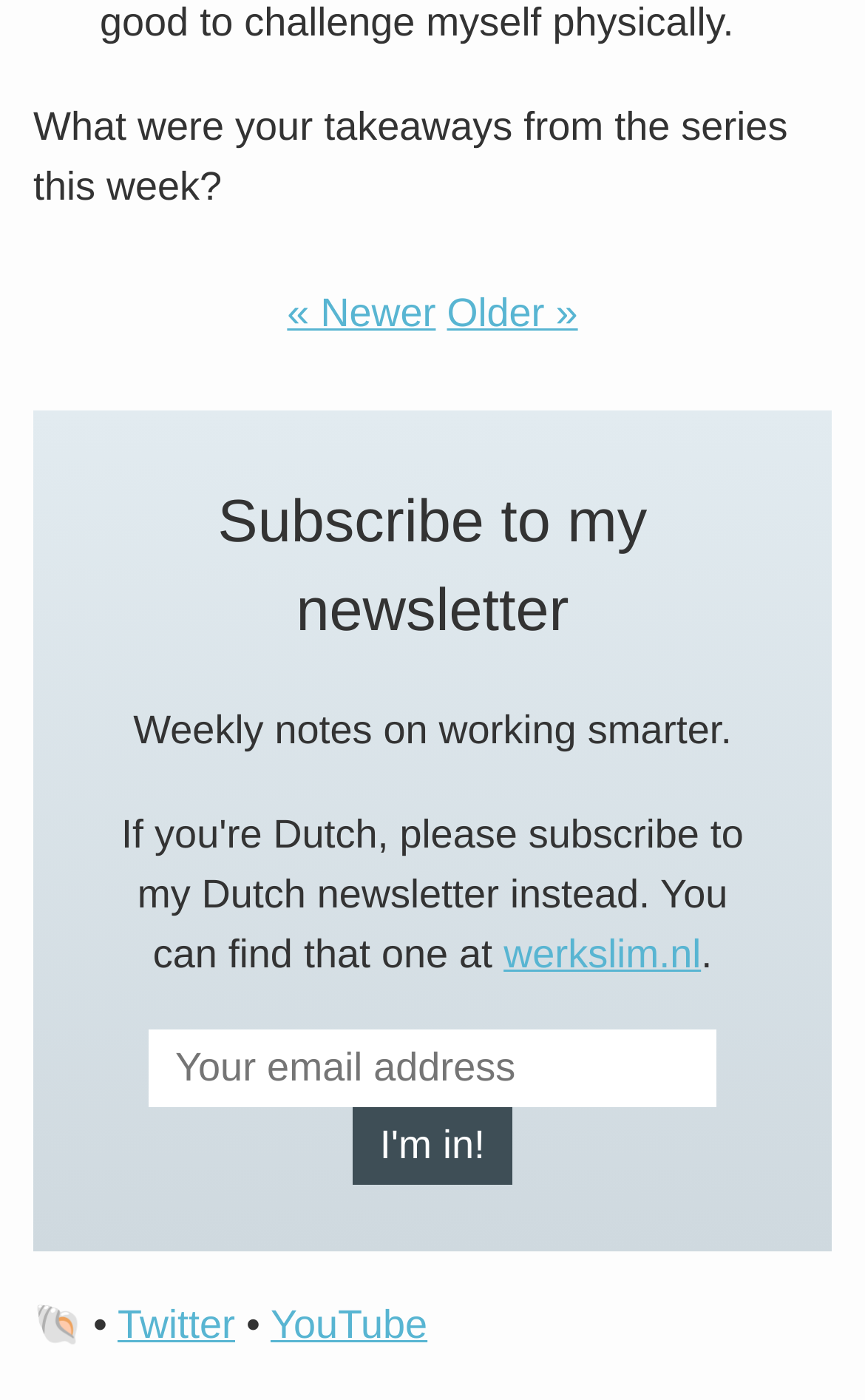What social media platforms are available? Analyze the screenshot and reply with just one word or a short phrase.

Twitter, YouTube